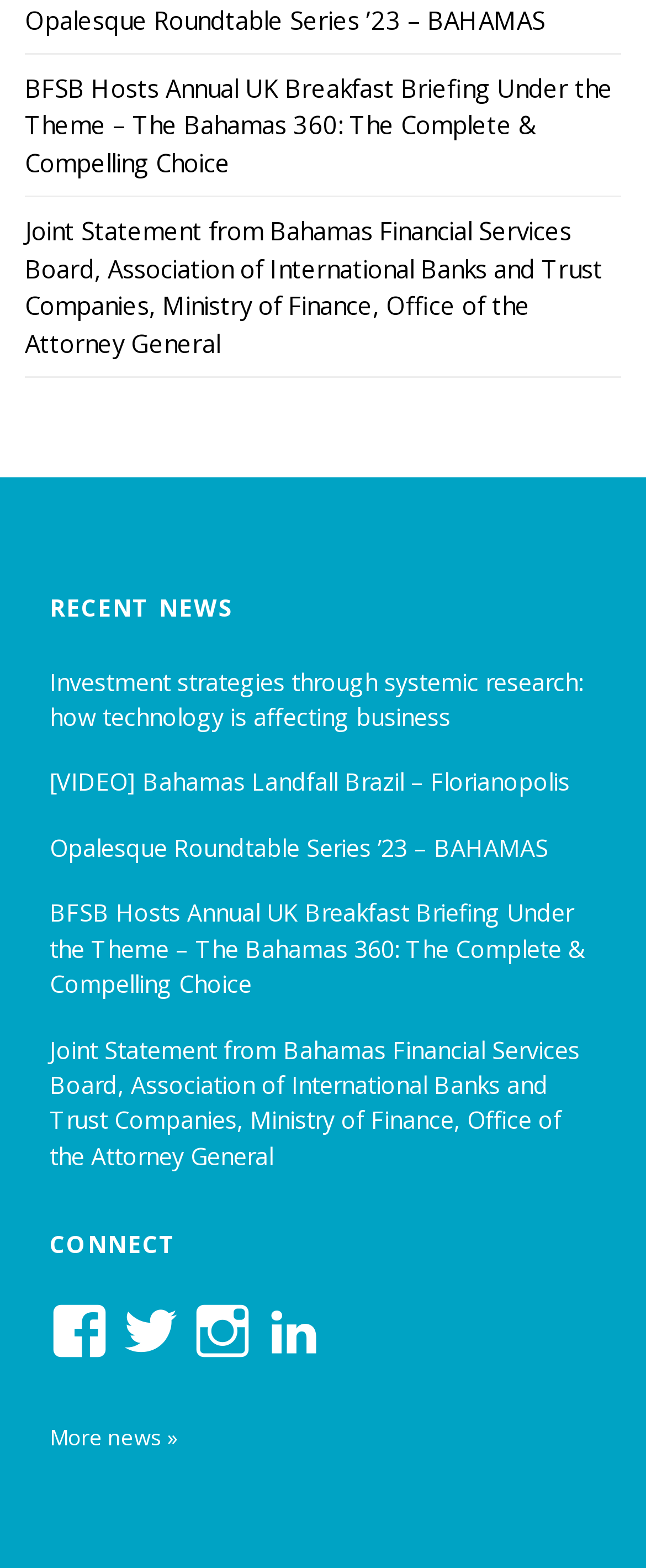Please indicate the bounding box coordinates of the element's region to be clicked to achieve the instruction: "Connect with Facebook". Provide the coordinates as four float numbers between 0 and 1, i.e., [left, top, right, bottom].

[0.077, 0.82, 0.169, 0.877]